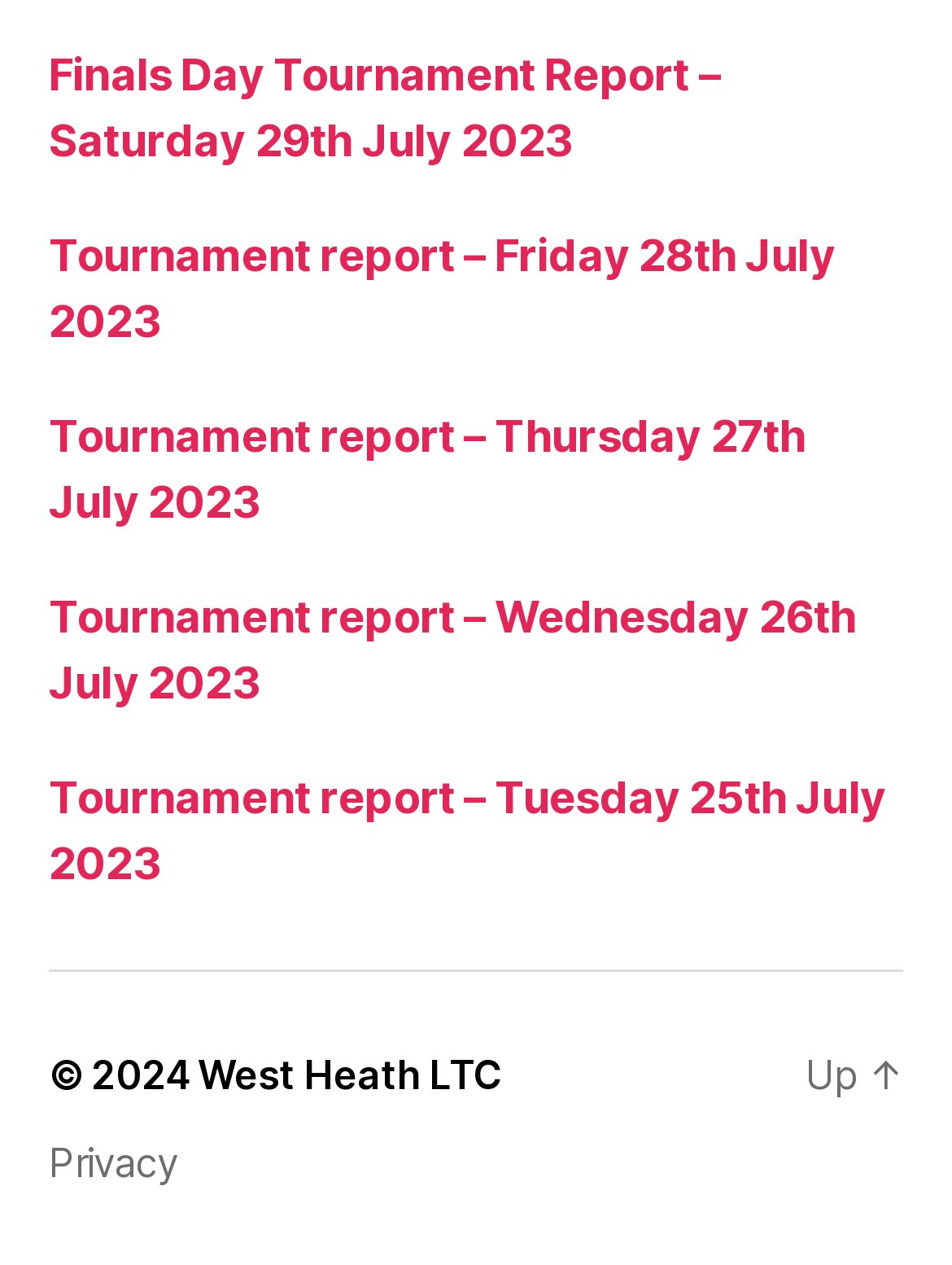Identify the bounding box coordinates for the UI element described as follows: West Heath LTC. Use the format (top-left x, top-left y, bottom-right x, bottom-right y) and ensure all values are floating point numbers between 0 and 1.

[0.208, 0.831, 0.527, 0.869]